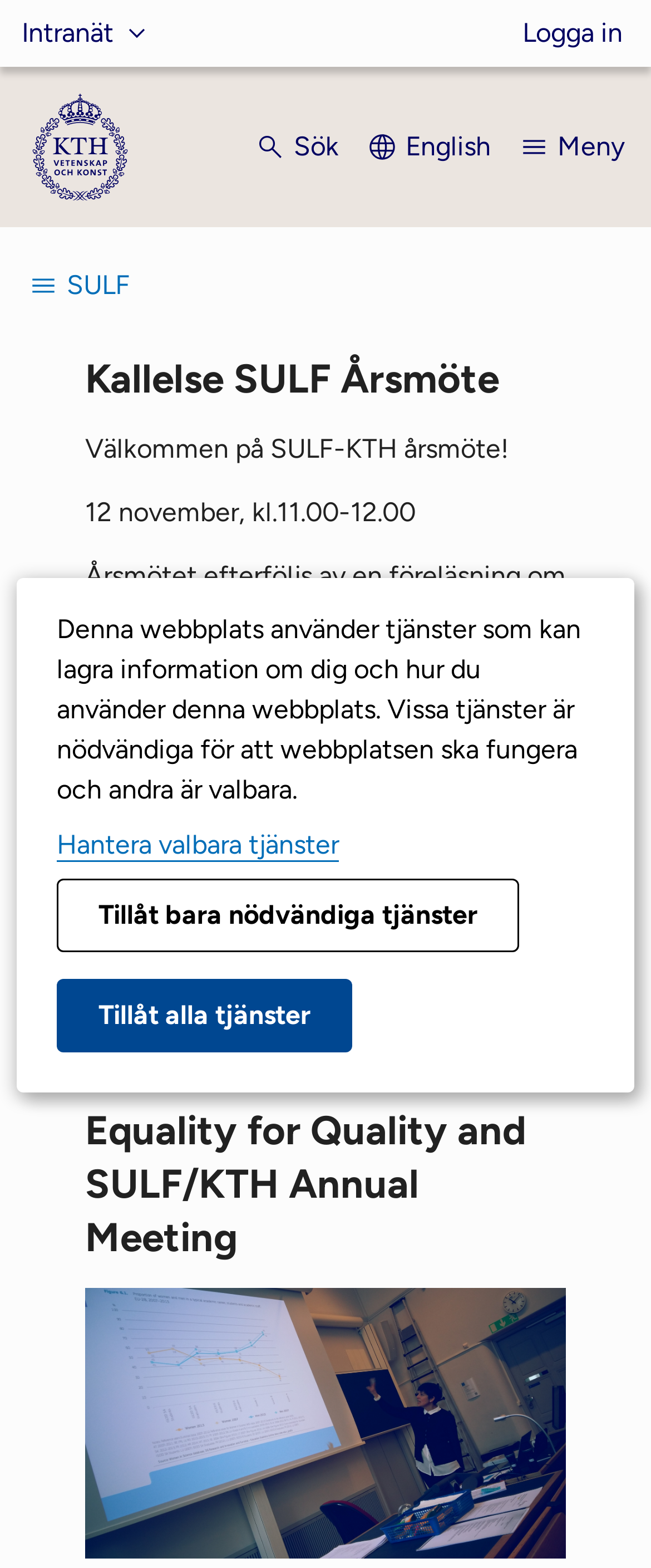Give a one-word or short phrase answer to the question: 
What is the topic of the lecture after the annual meeting?

pensioner